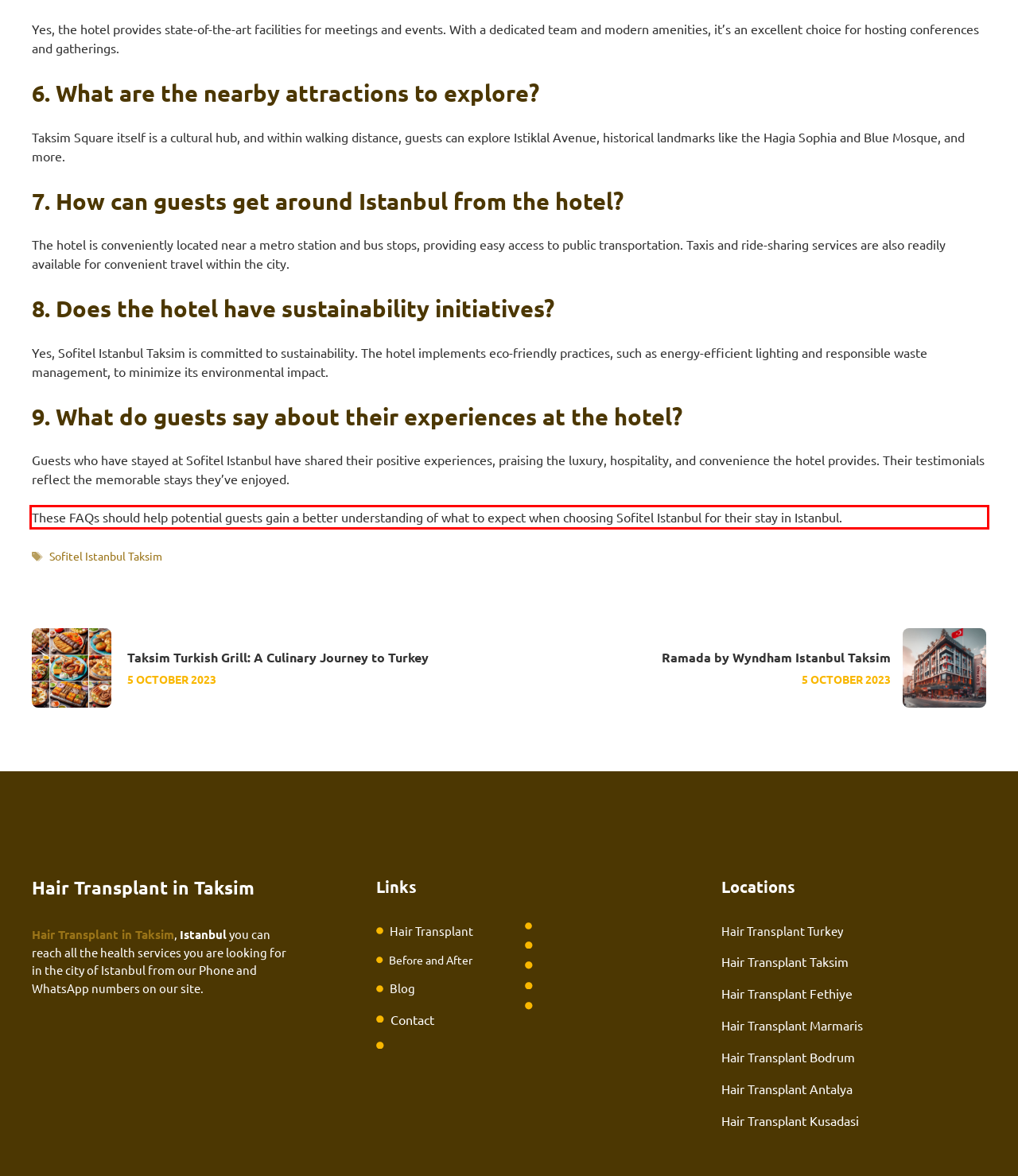Examine the webpage screenshot and use OCR to obtain the text inside the red bounding box.

These FAQs should help potential guests gain a better understanding of what to expect when choosing Sofitel Istanbul for their stay in Istanbul.